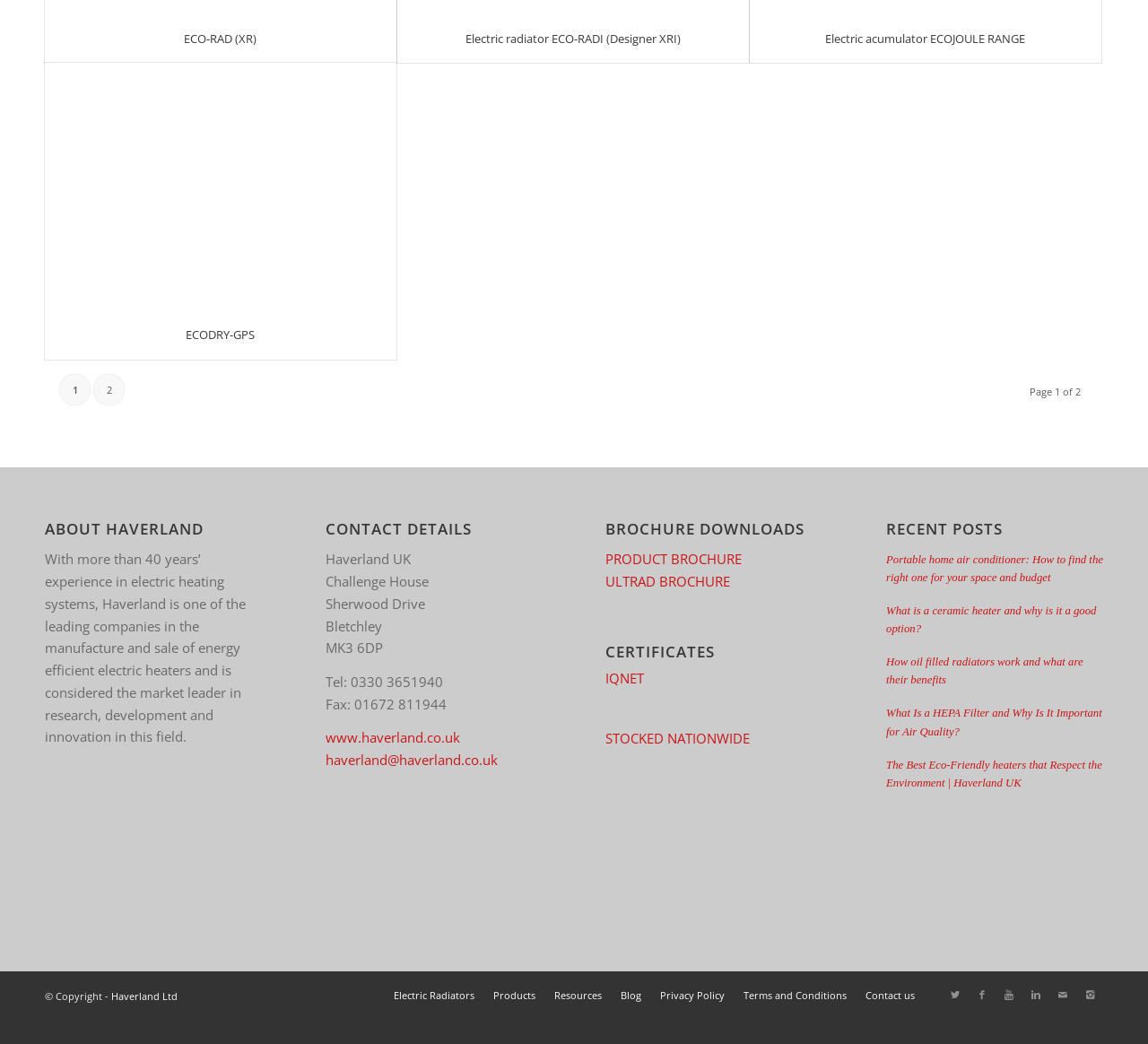Refer to the image and provide an in-depth answer to the question:
What is the address of Haverland UK?

The address of Haverland UK is mentioned in the contact details section of the webpage, which is Challenge House, Sherwood Drive, Bletchley, MK3 6DP.